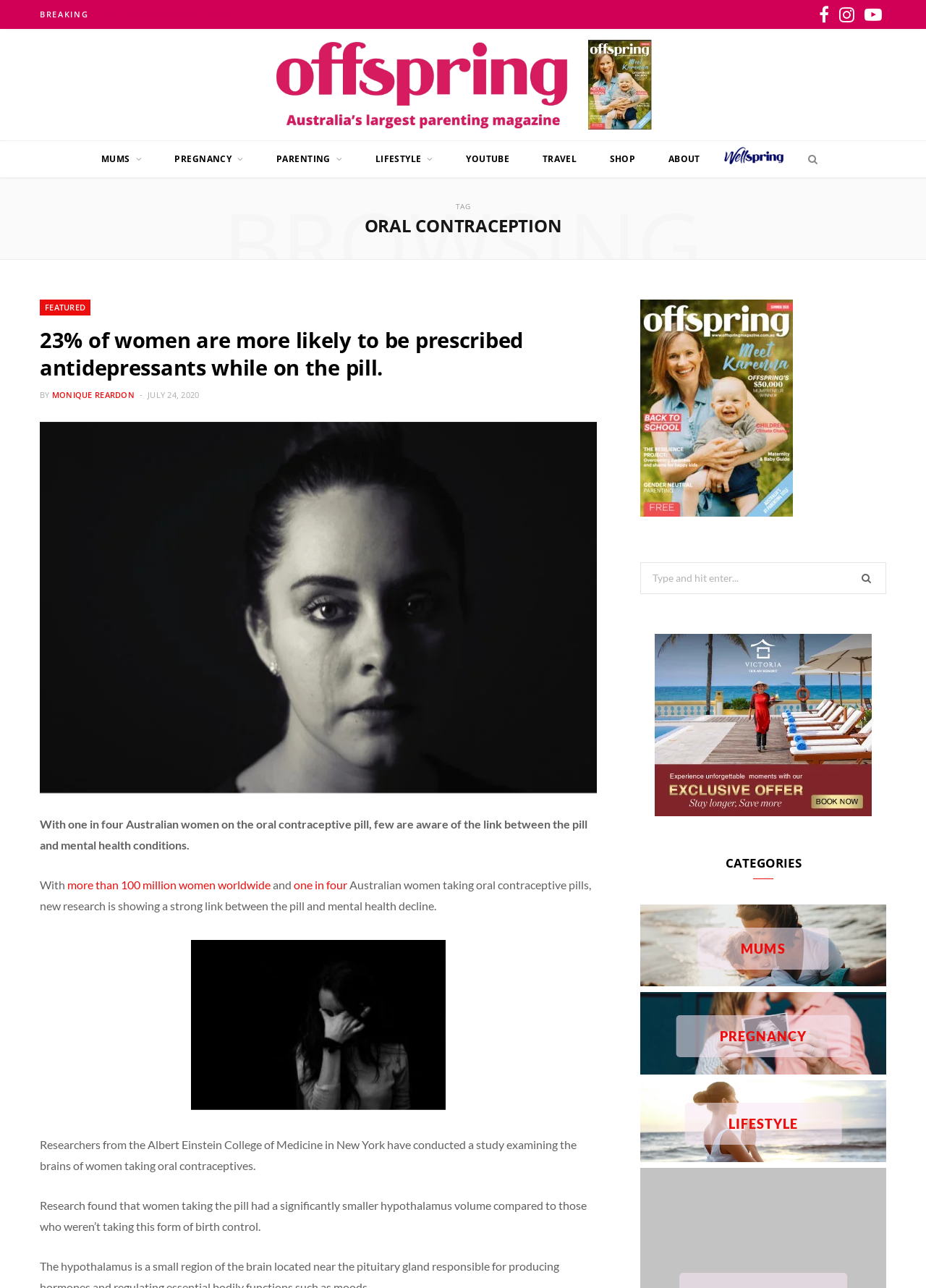Locate the bounding box coordinates of the element I should click to achieve the following instruction: "Click on the Facebook link".

[0.88, 0.0, 0.9, 0.022]